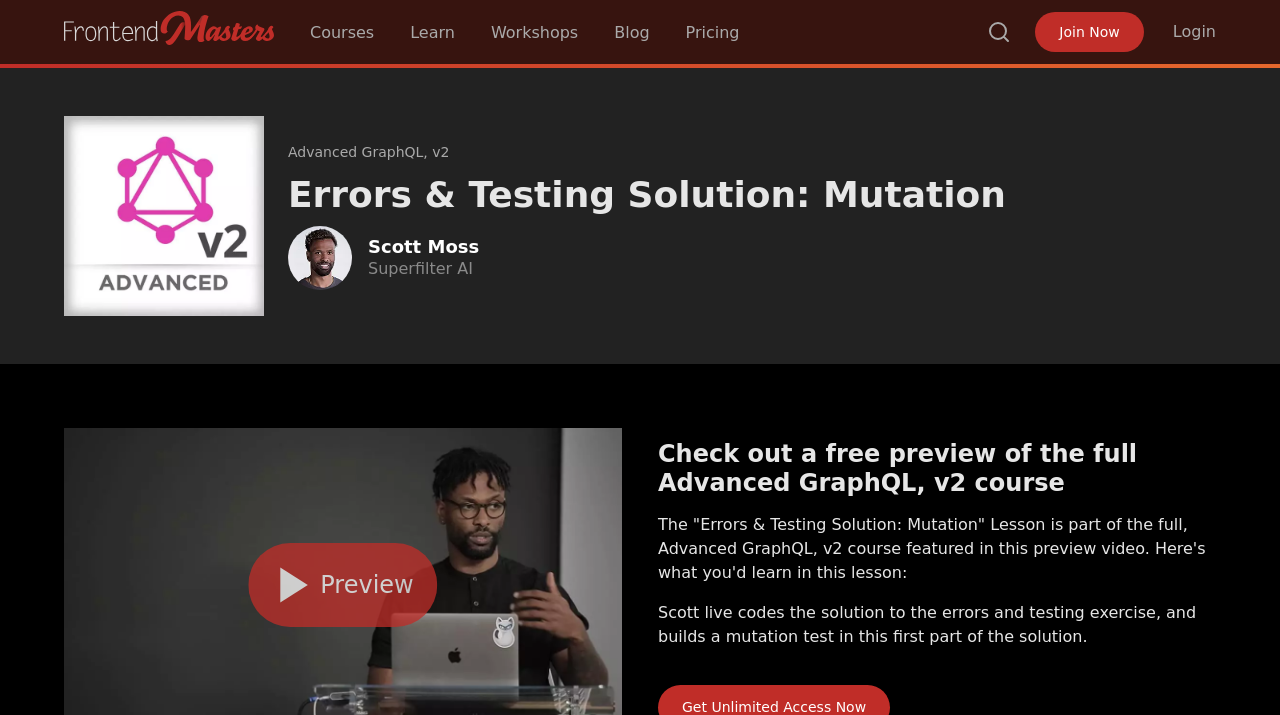What is the purpose of the image with Scott Moss?
Please respond to the question with a detailed and well-explained answer.

I inferred the answer by noticing the image of Scott Moss accompanied by a heading 'Scott Moss' which suggests that the image is used to represent the instructor.